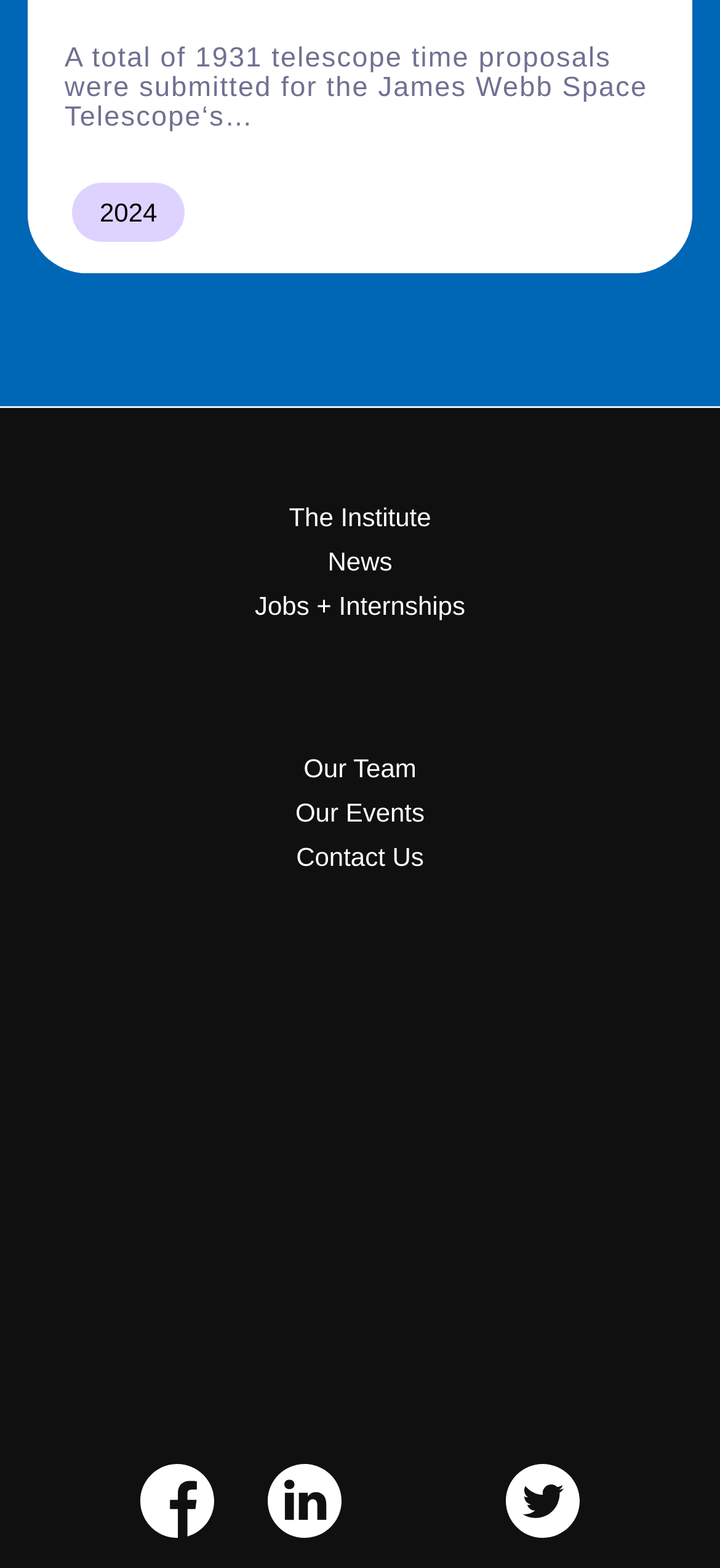Could you find the bounding box coordinates of the clickable area to complete this instruction: "Visit The Institute page"?

[0.401, 0.32, 0.599, 0.339]